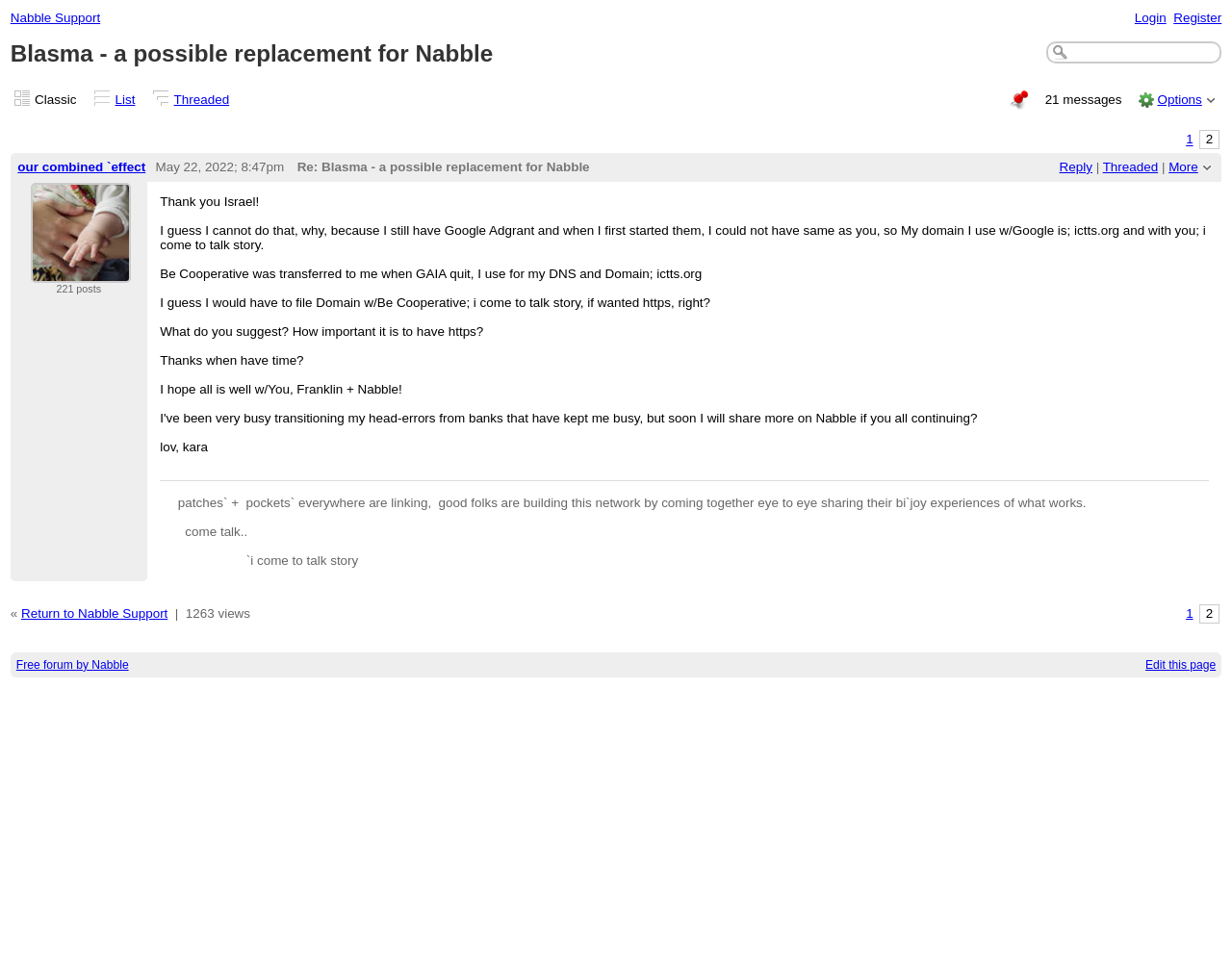What is the purpose of the 'Options' button?
Please provide a single word or phrase based on the screenshot.

To provide options